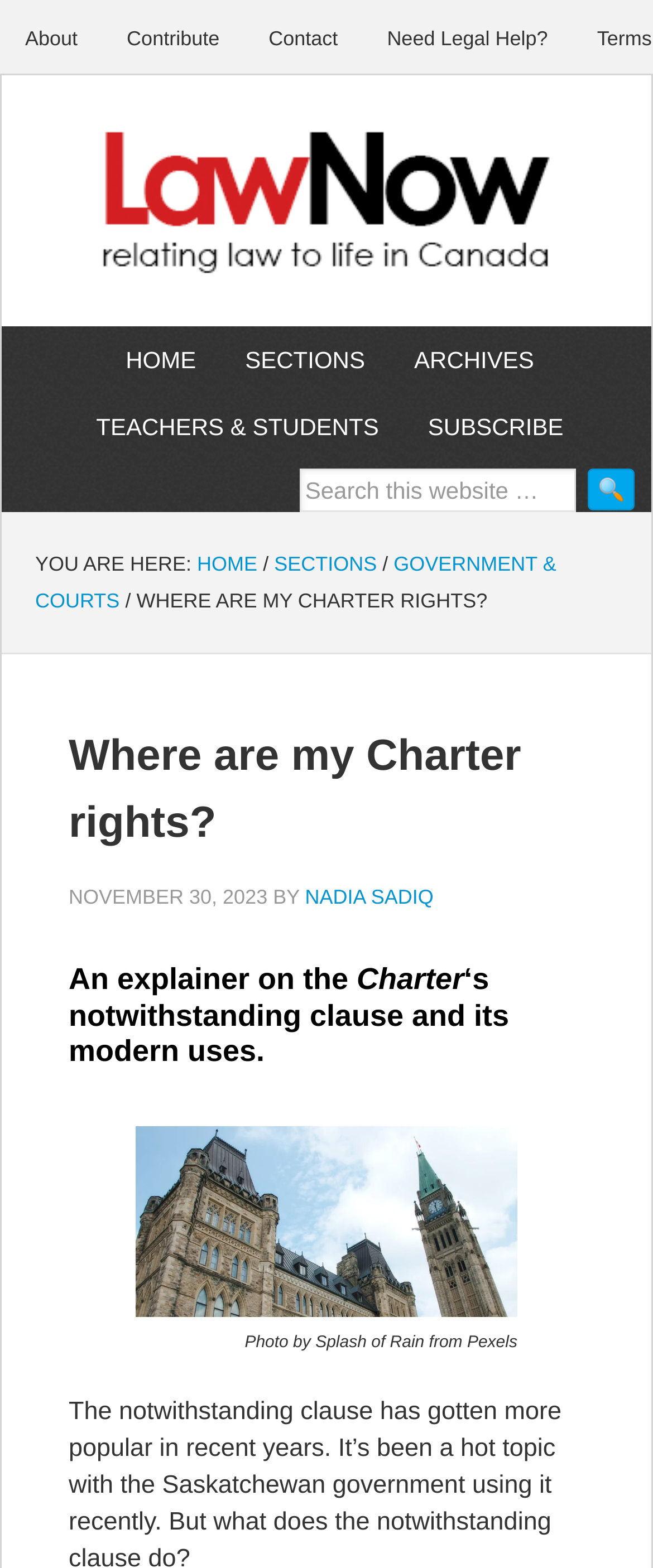Determine the main headline of the webpage and provide its text.

Where are my Charter rights?